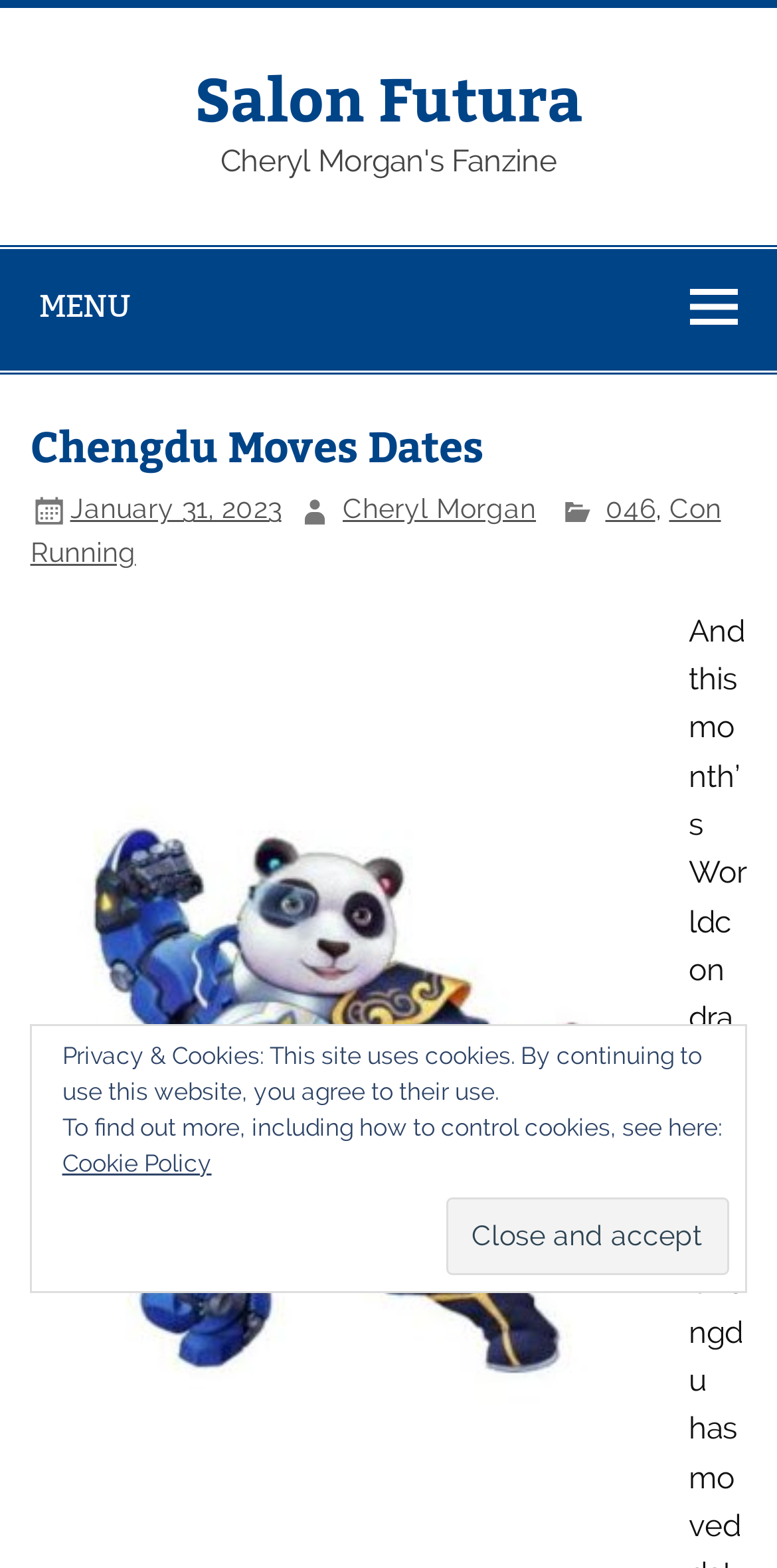Using the provided element description: "value="Close and accept"", identify the bounding box coordinates. The coordinates should be four floats between 0 and 1 in the order [left, top, right, bottom].

[0.574, 0.763, 0.938, 0.813]